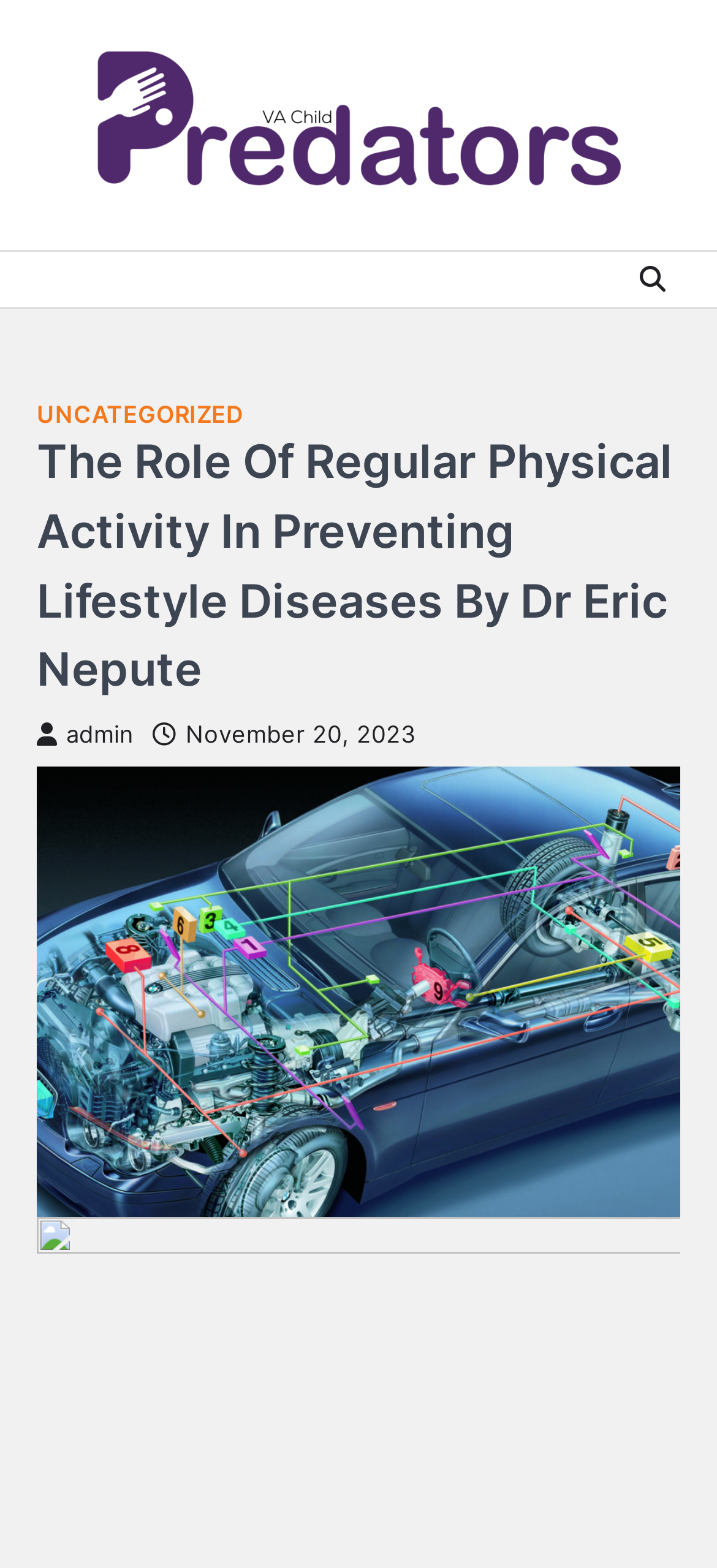Please provide a short answer using a single word or phrase for the question:
What is the category of this article?

UNCATEGORIZED